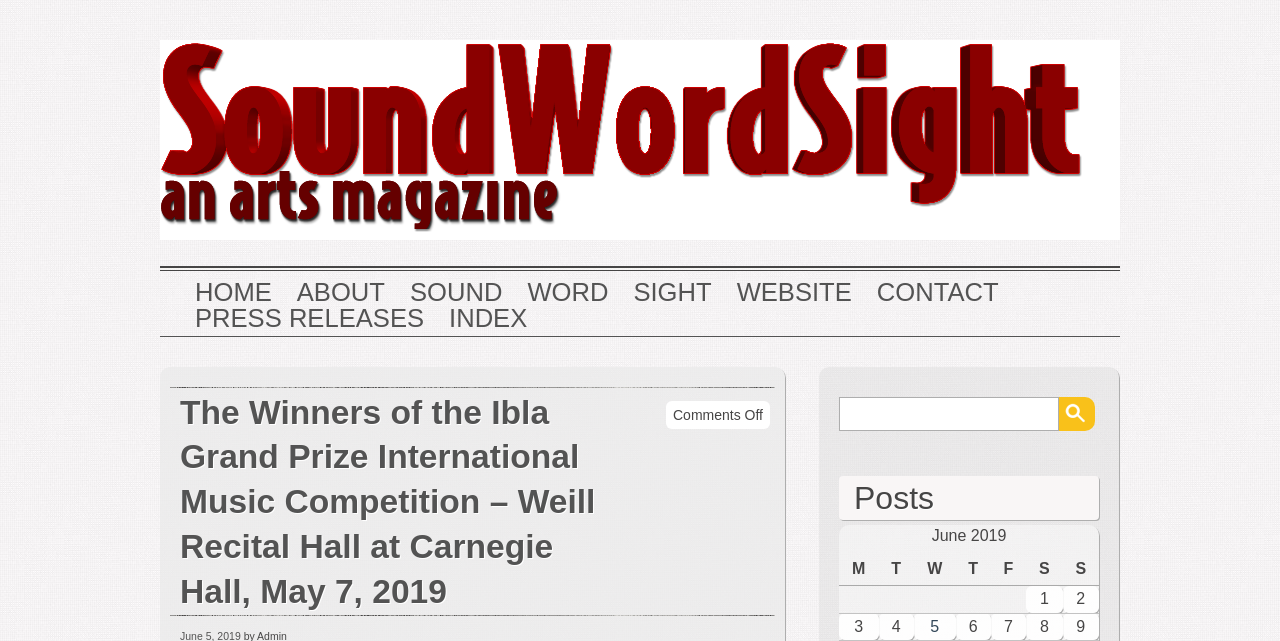Identify the bounding box coordinates of the section to be clicked to complete the task described by the following instruction: "search for something". The coordinates should be four float numbers between 0 and 1, formatted as [left, top, right, bottom].

[0.827, 0.619, 0.855, 0.672]